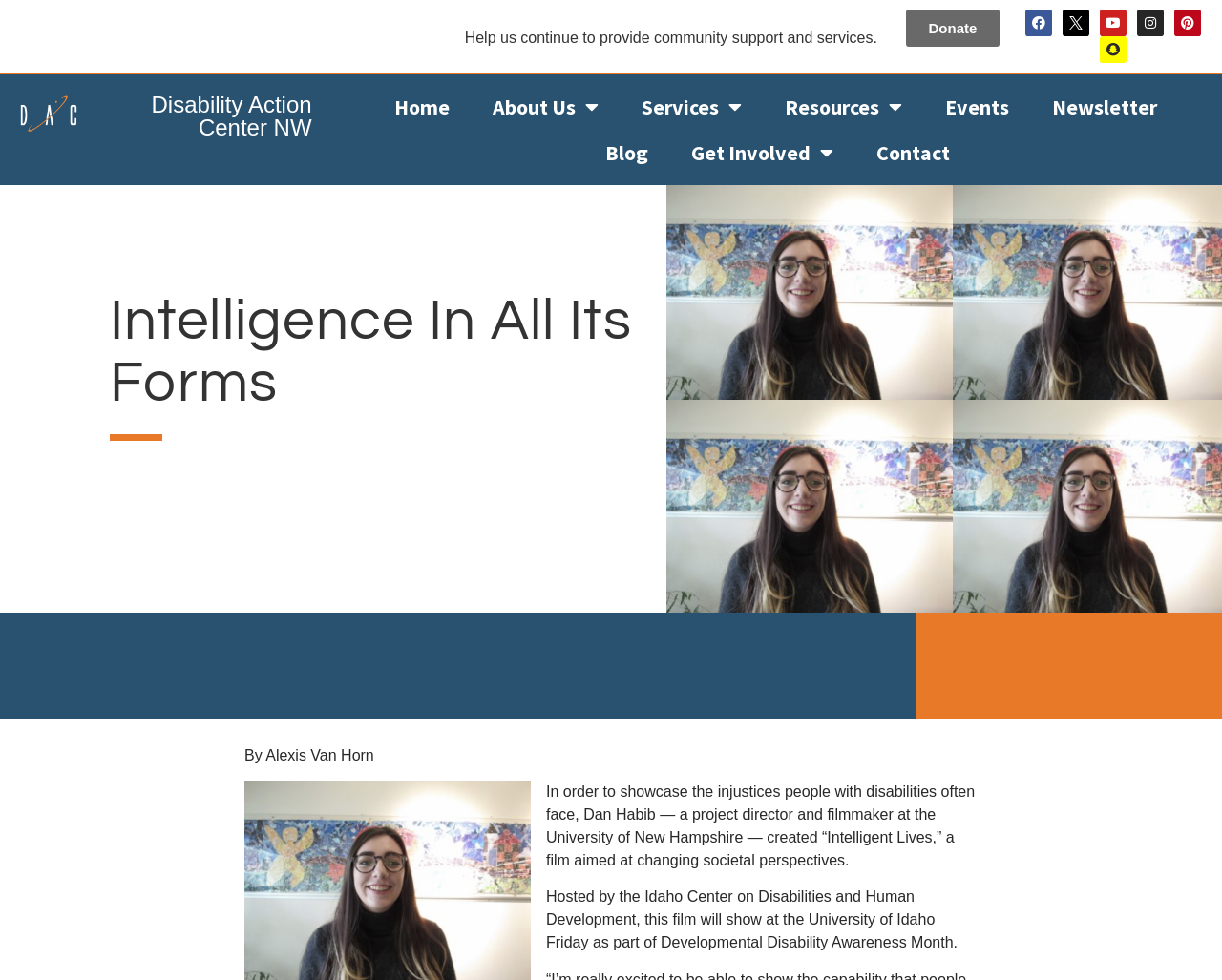With reference to the image, please provide a detailed answer to the following question: Where will the film 'Intelligent Lives' be shown?

According to the webpage, the film 'Intelligent Lives' will be shown at the University of Idaho on Friday as part of Developmental Disability Awareness Month, hosted by the Idaho Center on Disabilities and Human Development.